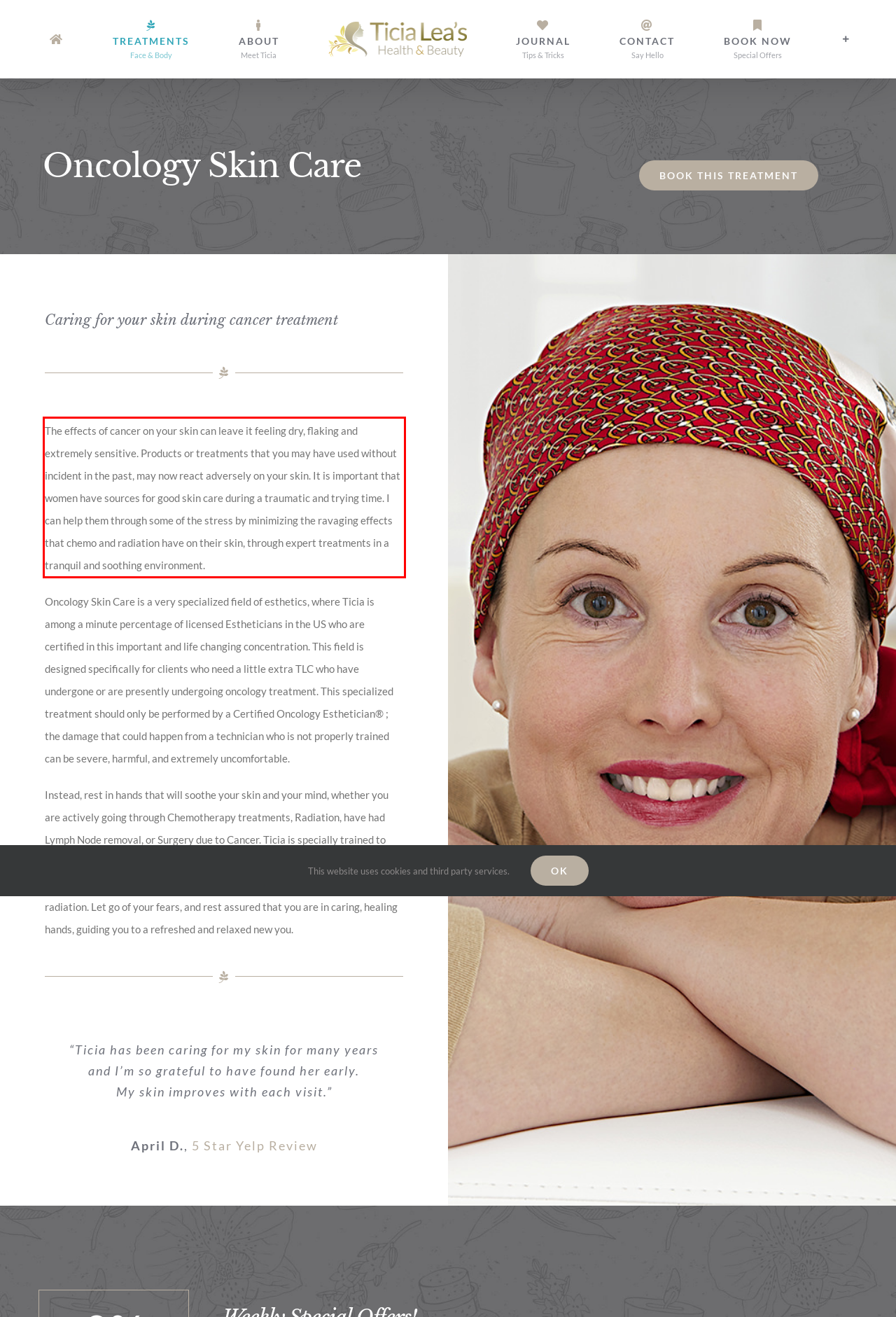Your task is to recognize and extract the text content from the UI element enclosed in the red bounding box on the webpage screenshot.

The effects of cancer on your skin can leave it feeling dry, flaking and extremely sensitive. Products or treatments that you may have used without incident in the past, may now react adversely on your skin. It is important that women have sources for good skin care during a traumatic and trying time. I can help them through some of the stress by minimizing the ravaging effects that chemo and radiation have on their skin, through expert treatments in a tranquil and soothing environment.